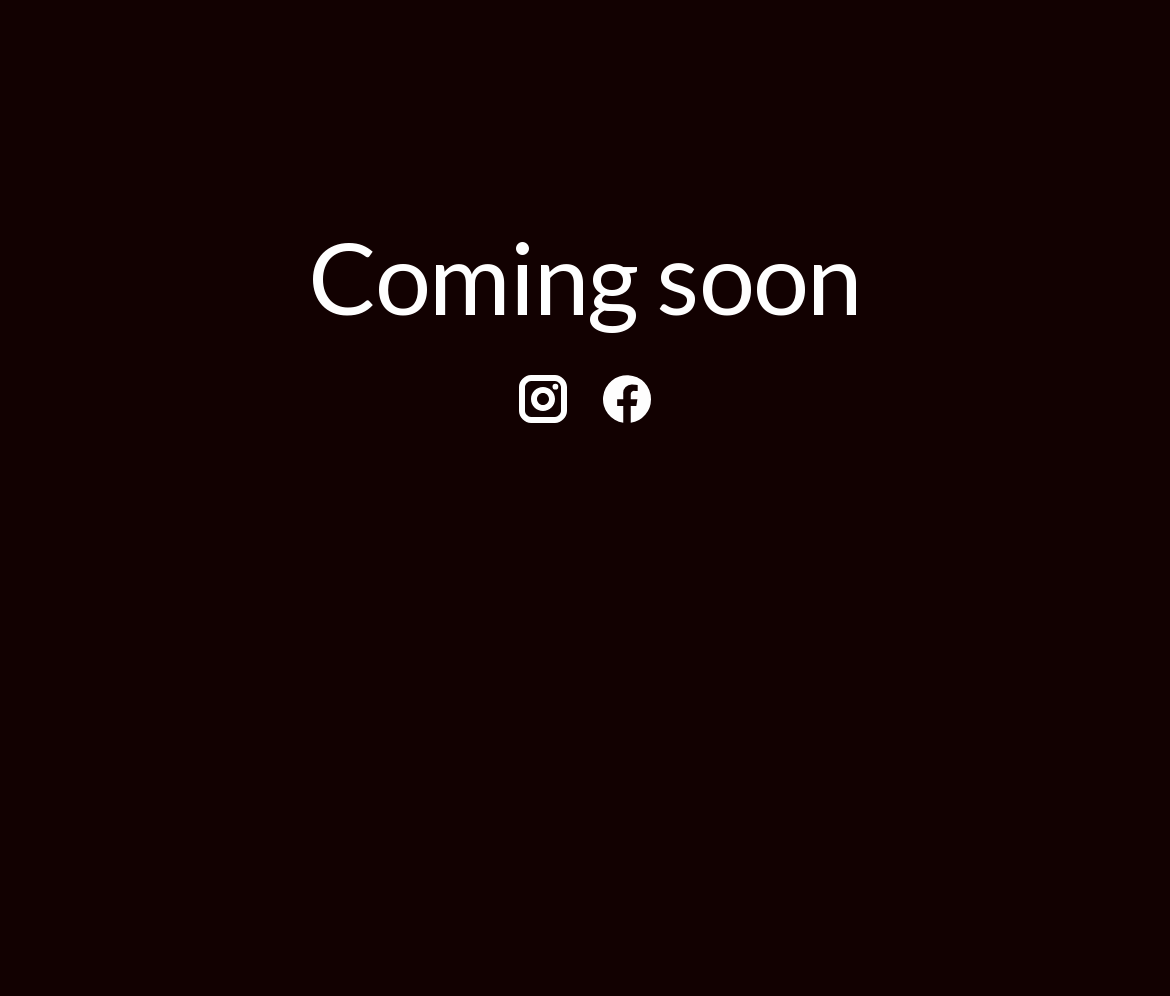Locate and provide the bounding box coordinates for the HTML element that matches this description: "Follow us on Instagram".

[0.444, 0.376, 0.485, 0.424]